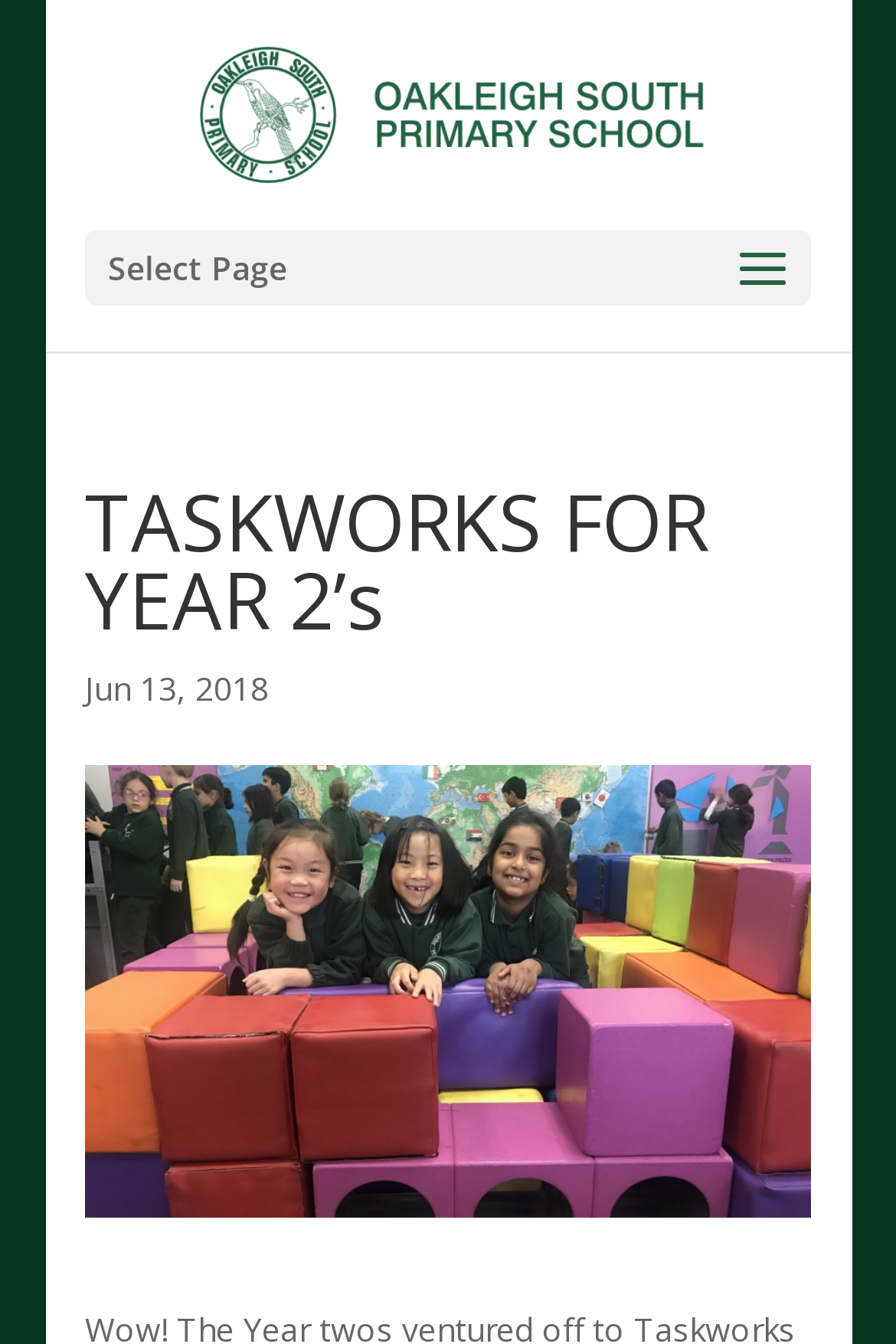Determine the bounding box for the UI element described here: "alt="Oakleigh South Primary School"".

[0.223, 0.066, 0.787, 0.099]